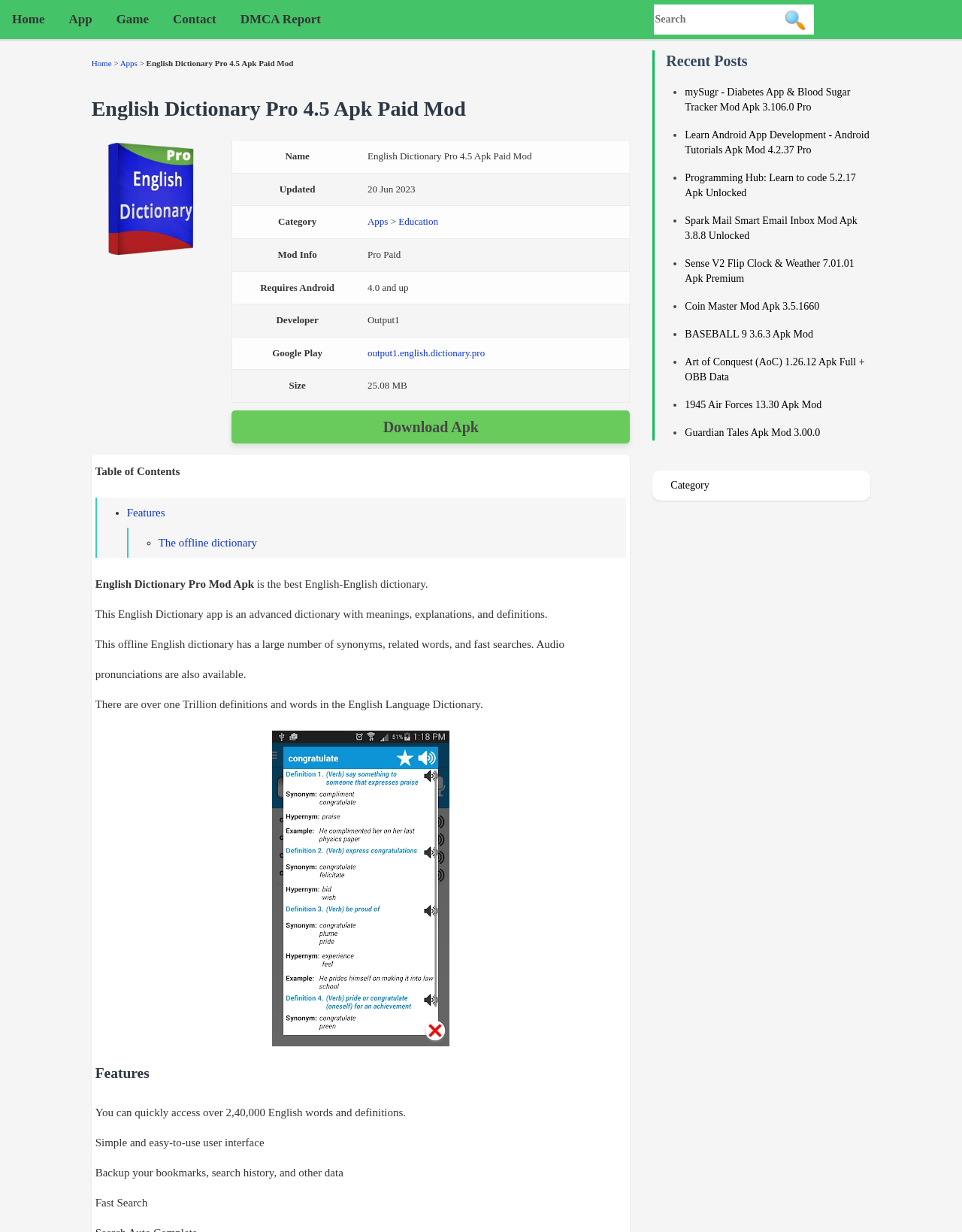Determine the bounding box coordinates of the area to click in order to meet this instruction: "Click on the 'JOIN' button".

None